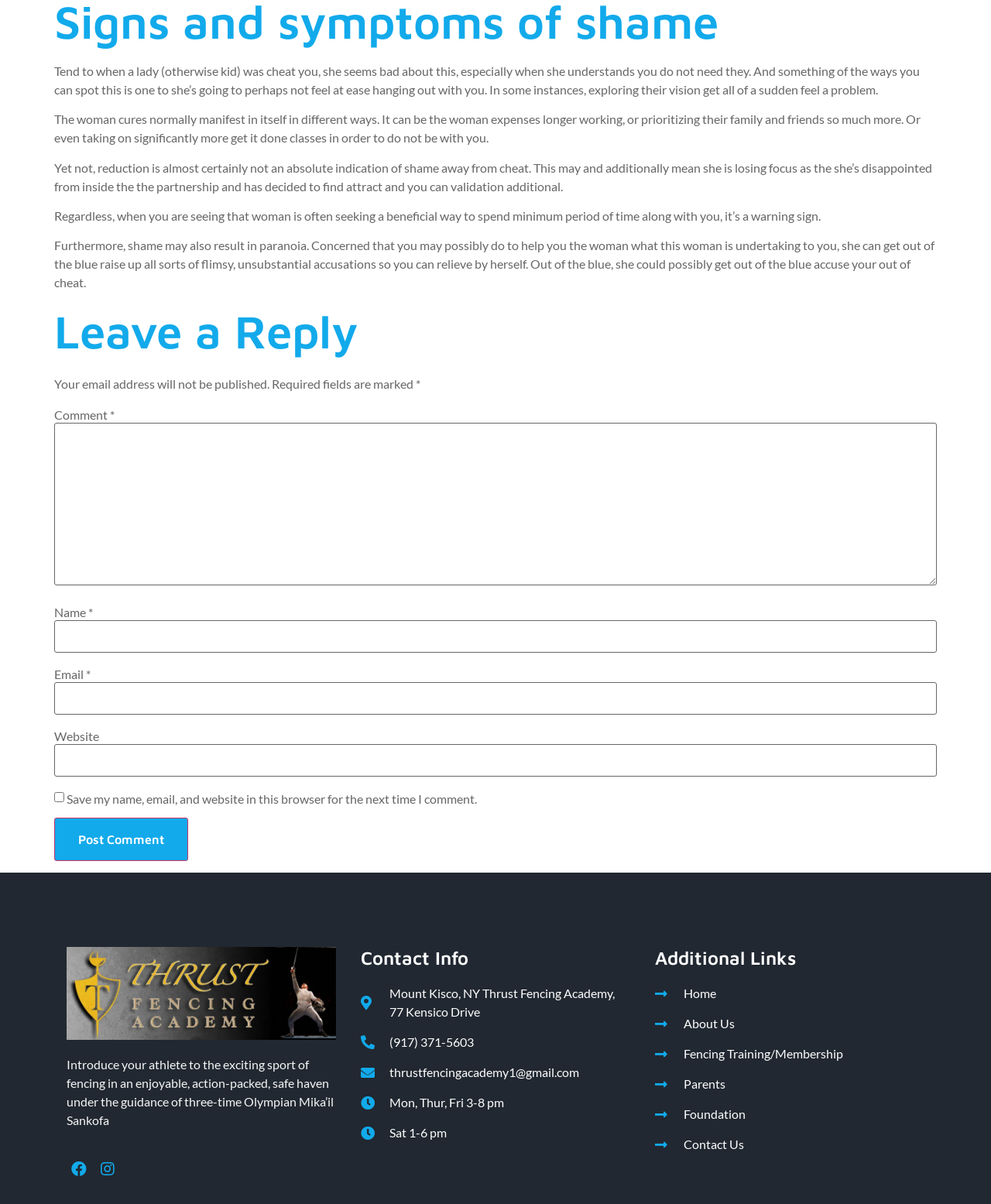Determine the bounding box of the UI element mentioned here: "parent_node: Comment * name="comment"". The coordinates must be in the format [left, top, right, bottom] with values ranging from 0 to 1.

[0.055, 0.351, 0.945, 0.486]